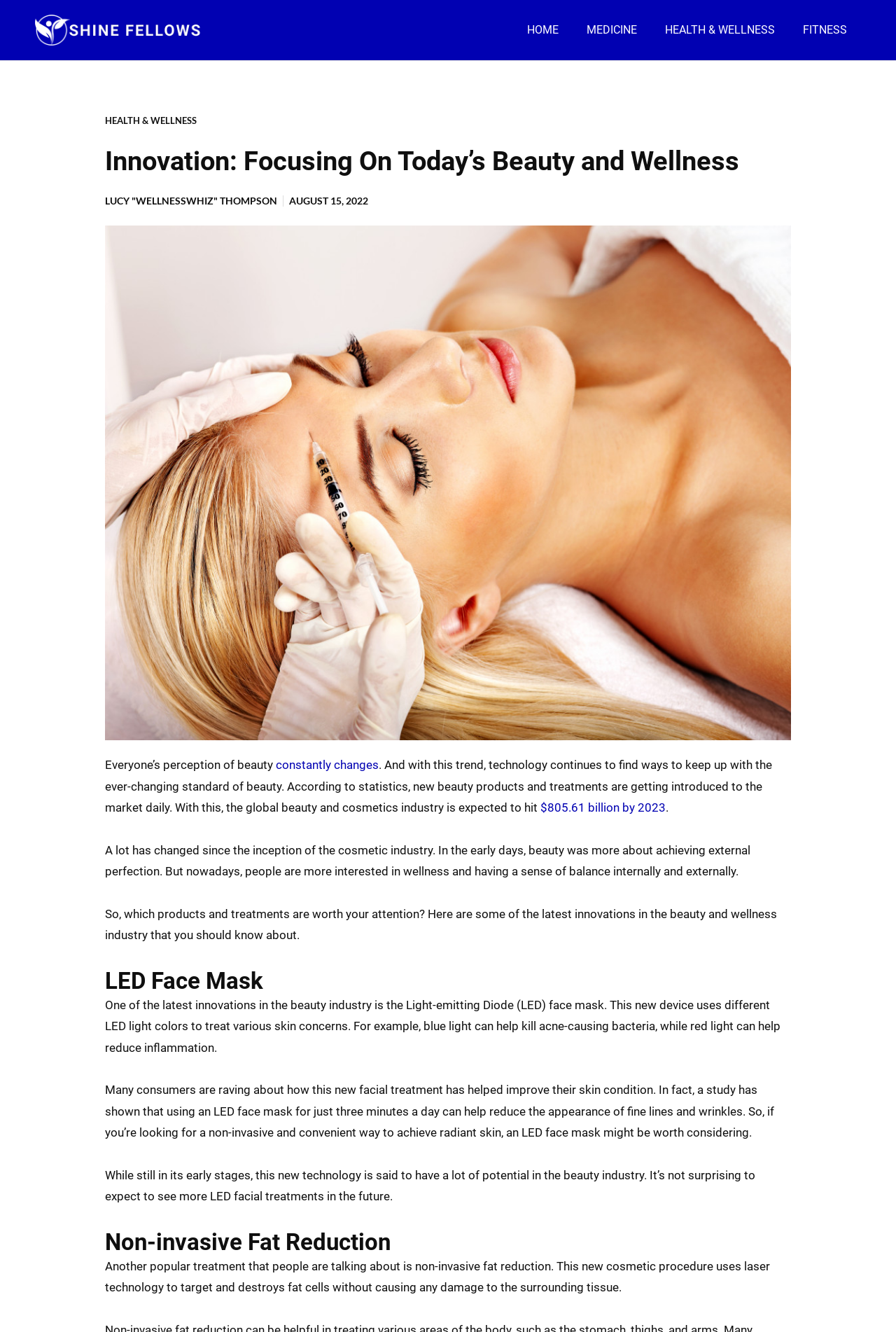Please find the bounding box coordinates of the element's region to be clicked to carry out this instruction: "Click the 'constantly changes' link".

[0.308, 0.569, 0.423, 0.579]